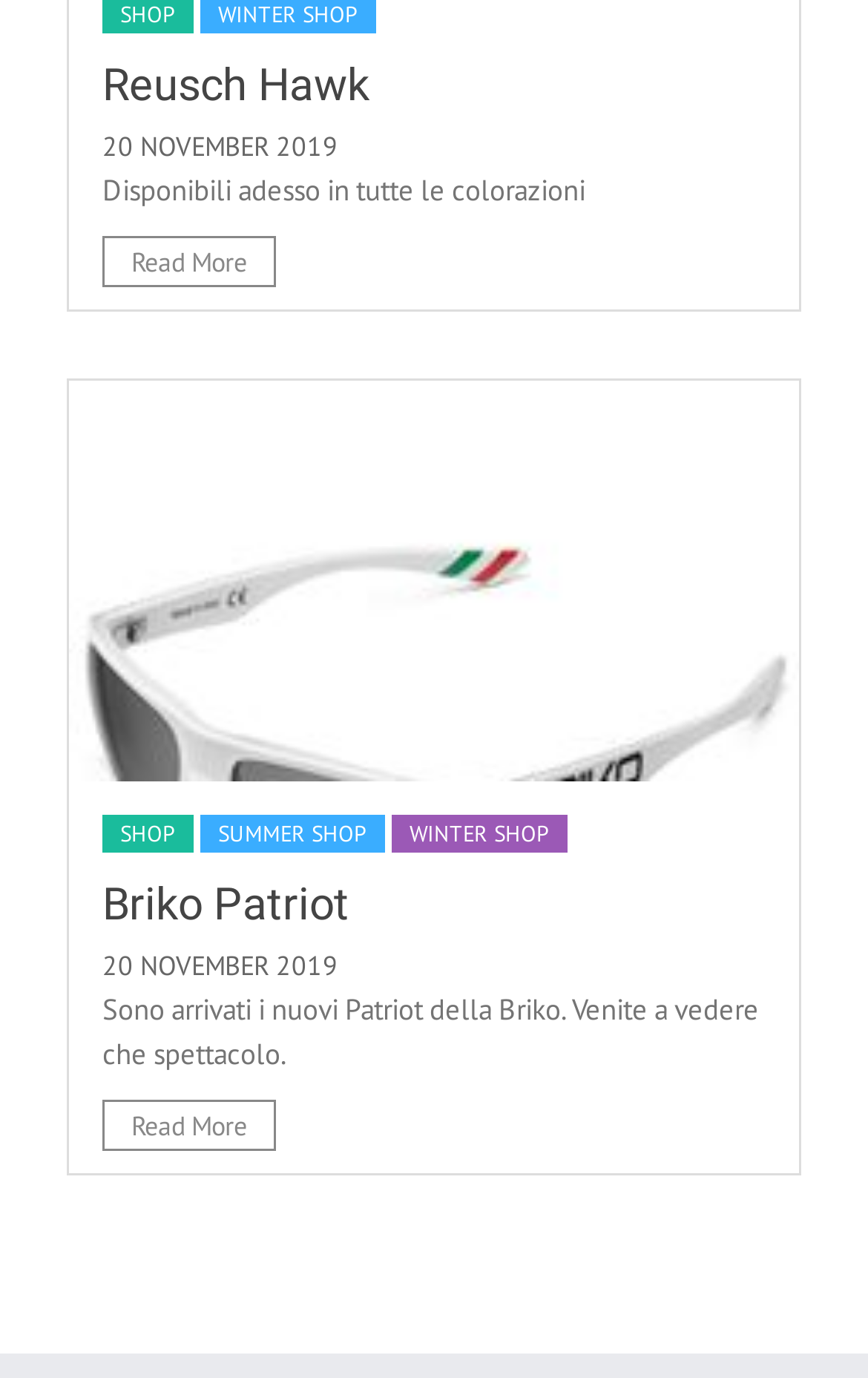Please specify the bounding box coordinates of the area that should be clicked to accomplish the following instruction: "Explore the SUMMER SHOP". The coordinates should consist of four float numbers between 0 and 1, i.e., [left, top, right, bottom].

[0.231, 0.591, 0.444, 0.619]